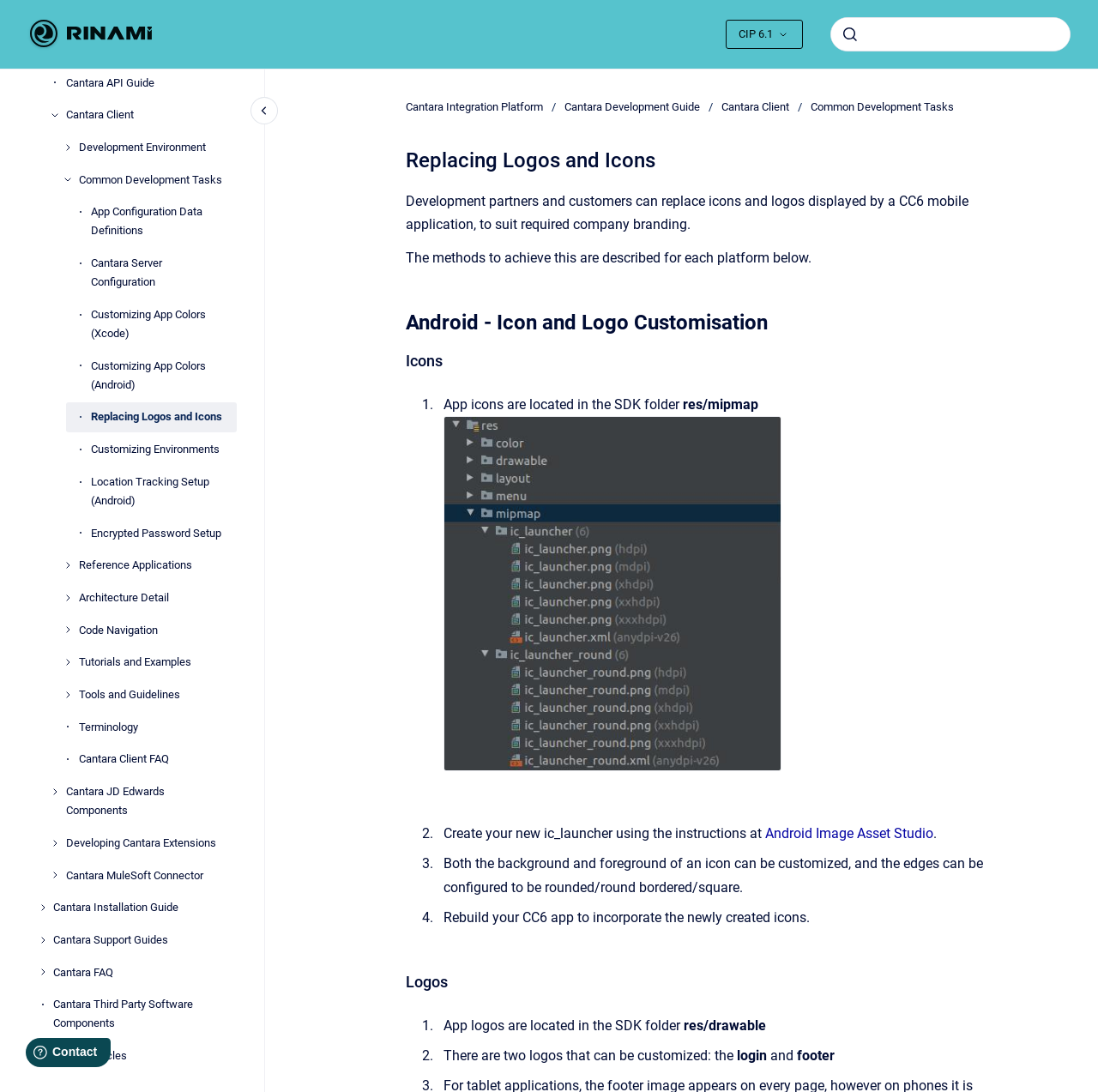How many steps are involved in customizing icons on Android?
Could you give a comprehensive explanation in response to this question?

By analyzing the webpage content, I found that there are 4 steps involved in customizing icons on Android, which are listed as 1, 2, 3, and 4, and each step provides specific instructions on how to customize icons.